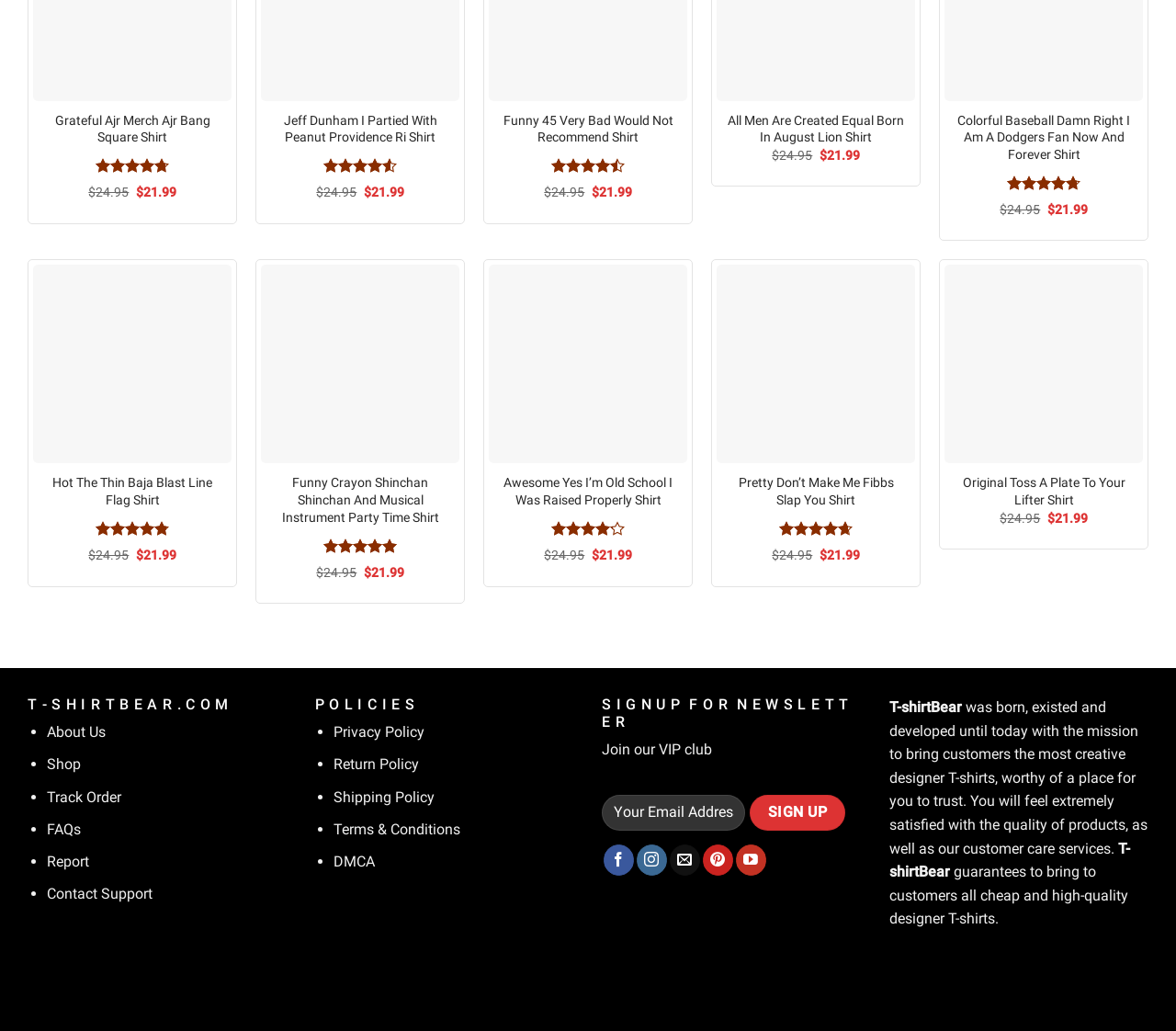Find the UI element described as: "Rated 4.67 out of 5" and predict its bounding box coordinates. Ensure the coordinates are four float numbers between 0 and 1, [left, top, right, bottom].

[0.662, 0.498, 0.725, 0.527]